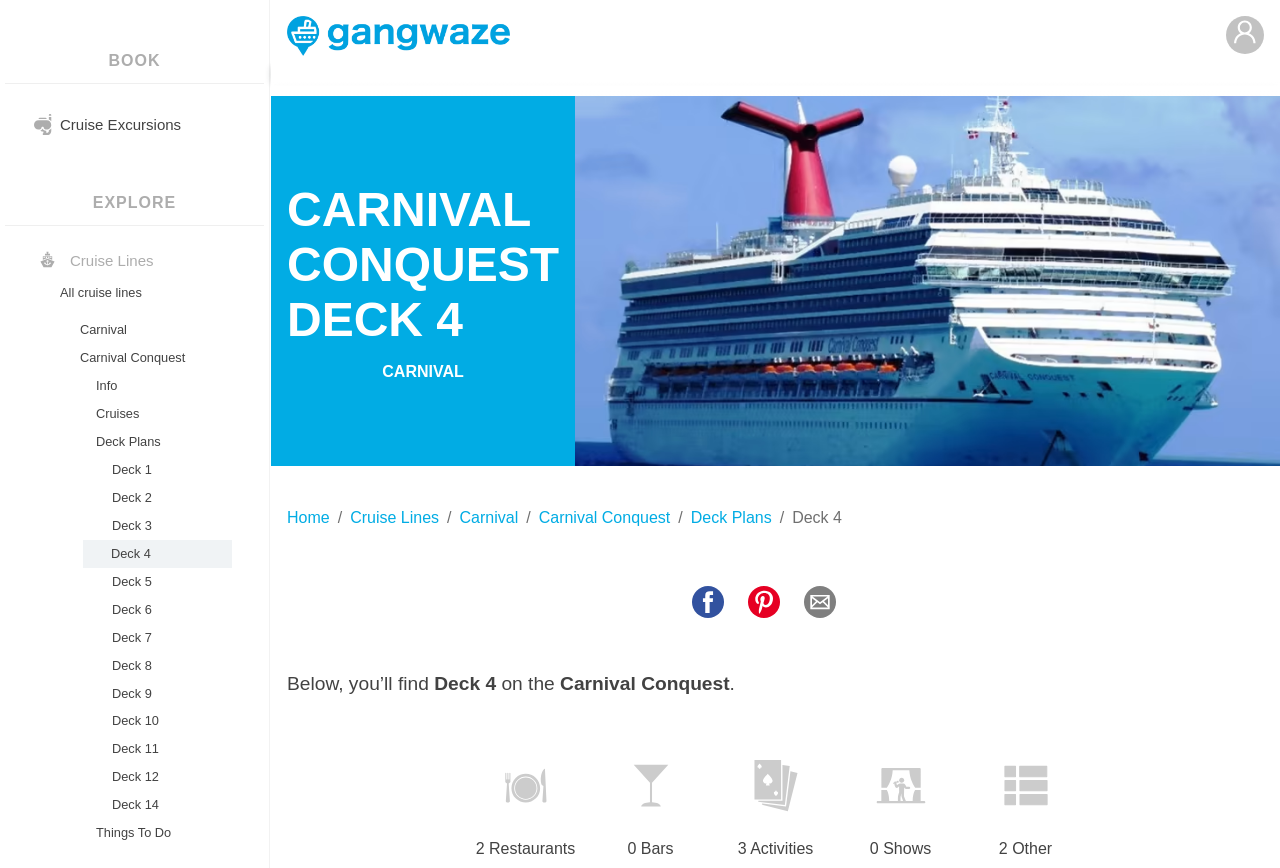How many restaurants are on Deck 4?
Answer the question with as much detail as you can, using the image as a reference.

I found the image with the text '2 Restaurants' on the webpage, which indicates that there are 2 restaurants on Deck 4.